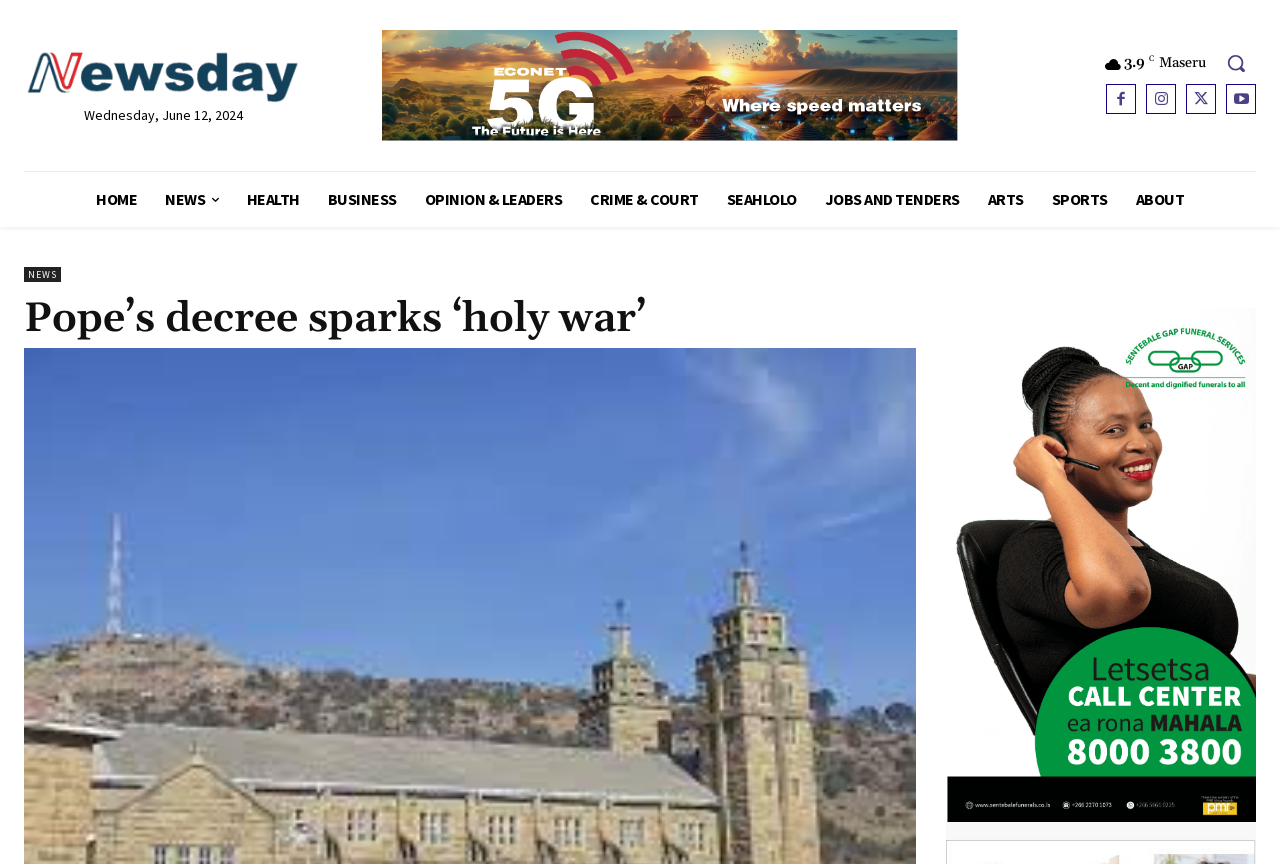How many links are there in the navigation menu?
Answer with a single word or short phrase according to what you see in the image.

11